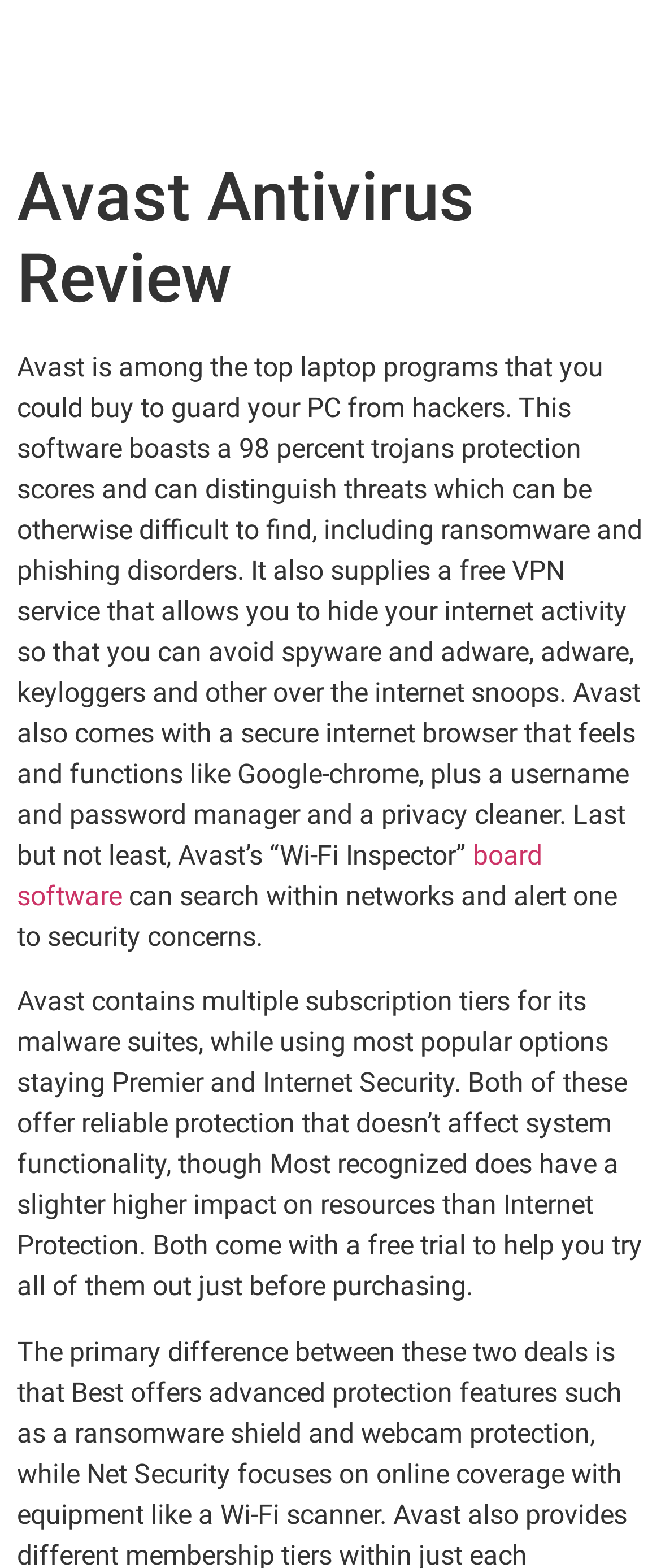Reply to the question with a brief word or phrase: What are the two popular subscription tiers of Avast?

Premier and Internet Security